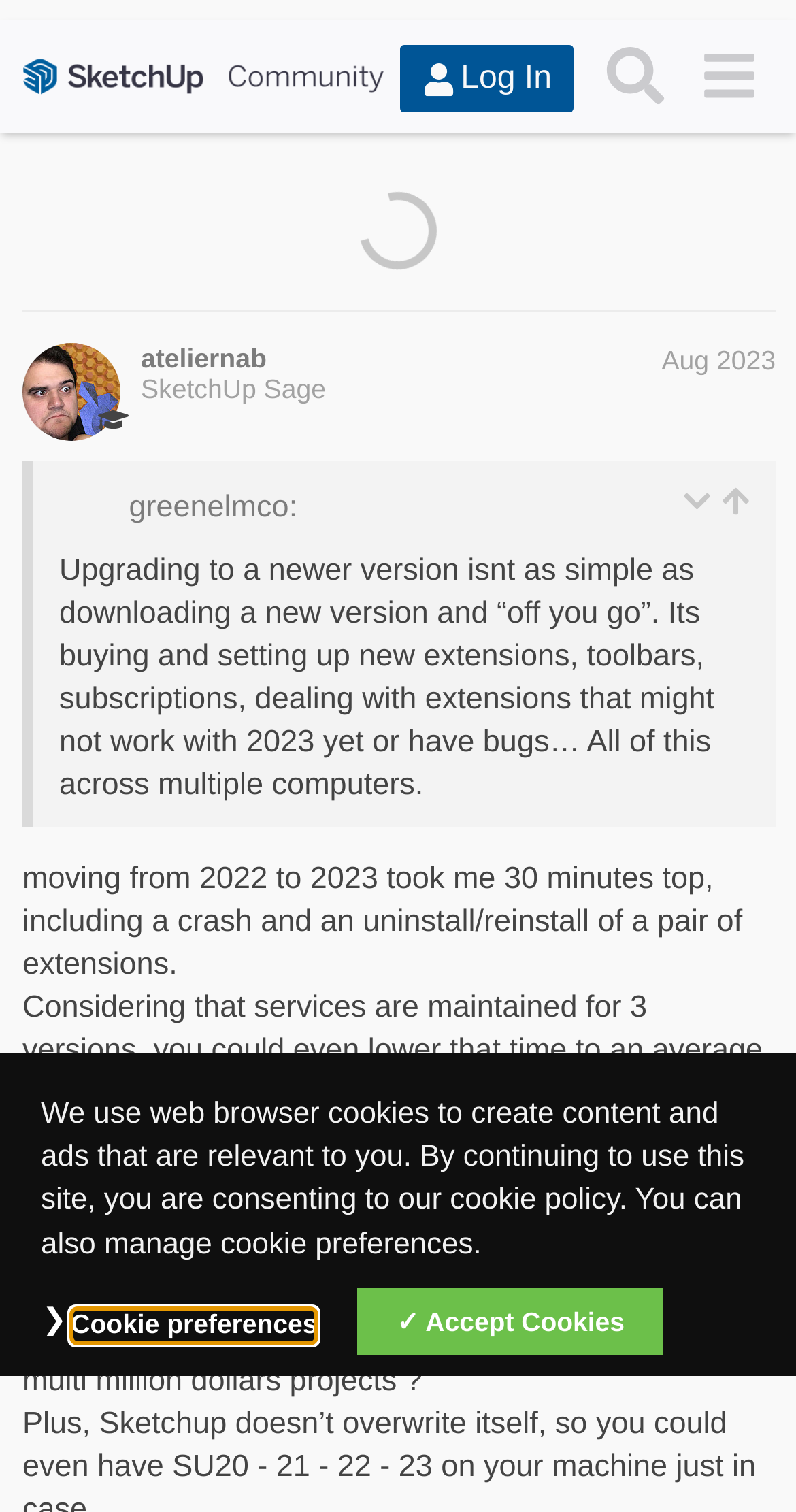Can you find the bounding box coordinates for the element that needs to be clicked to execute this instruction: "Check the 'New & Unread Topics' section"? The coordinates should be given as four float numbers between 0 and 1, i.e., [left, top, right, bottom].

[0.026, 0.141, 0.974, 0.799]